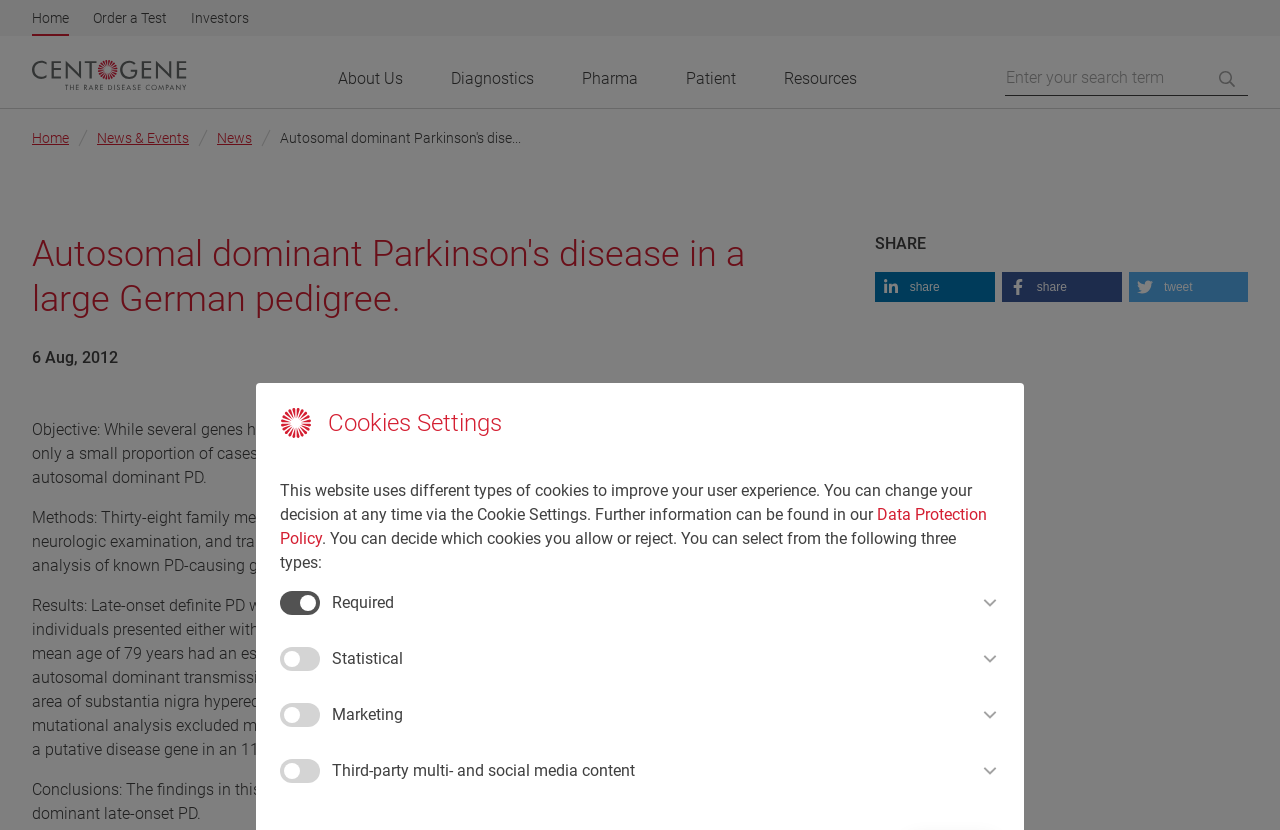Given the webpage screenshot, identify the bounding box of the UI element that matches this description: "Centogene Logo".

[0.025, 0.053, 0.148, 0.13]